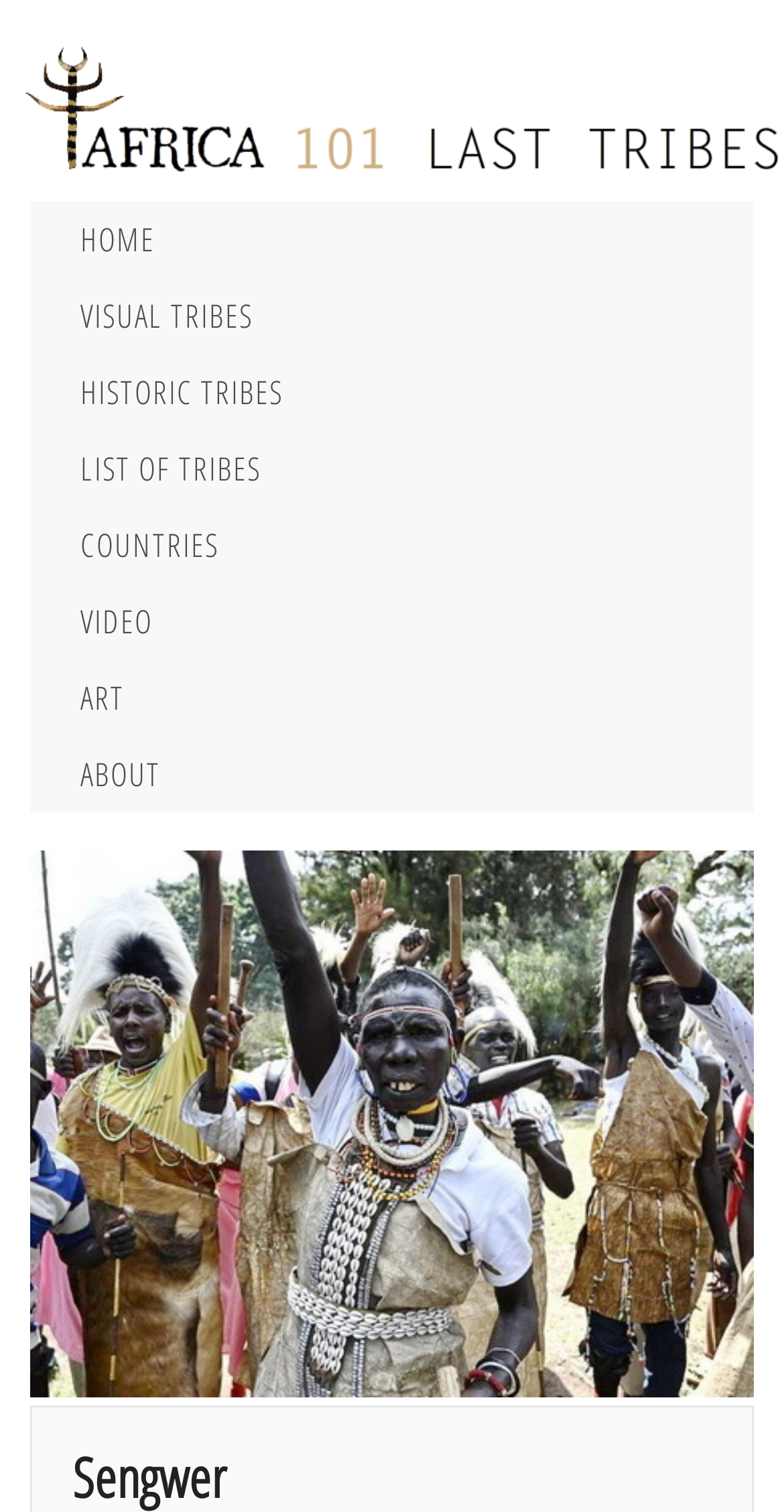Provide the bounding box coordinates of the UI element this sentence describes: "Share on X (Twitter)".

None